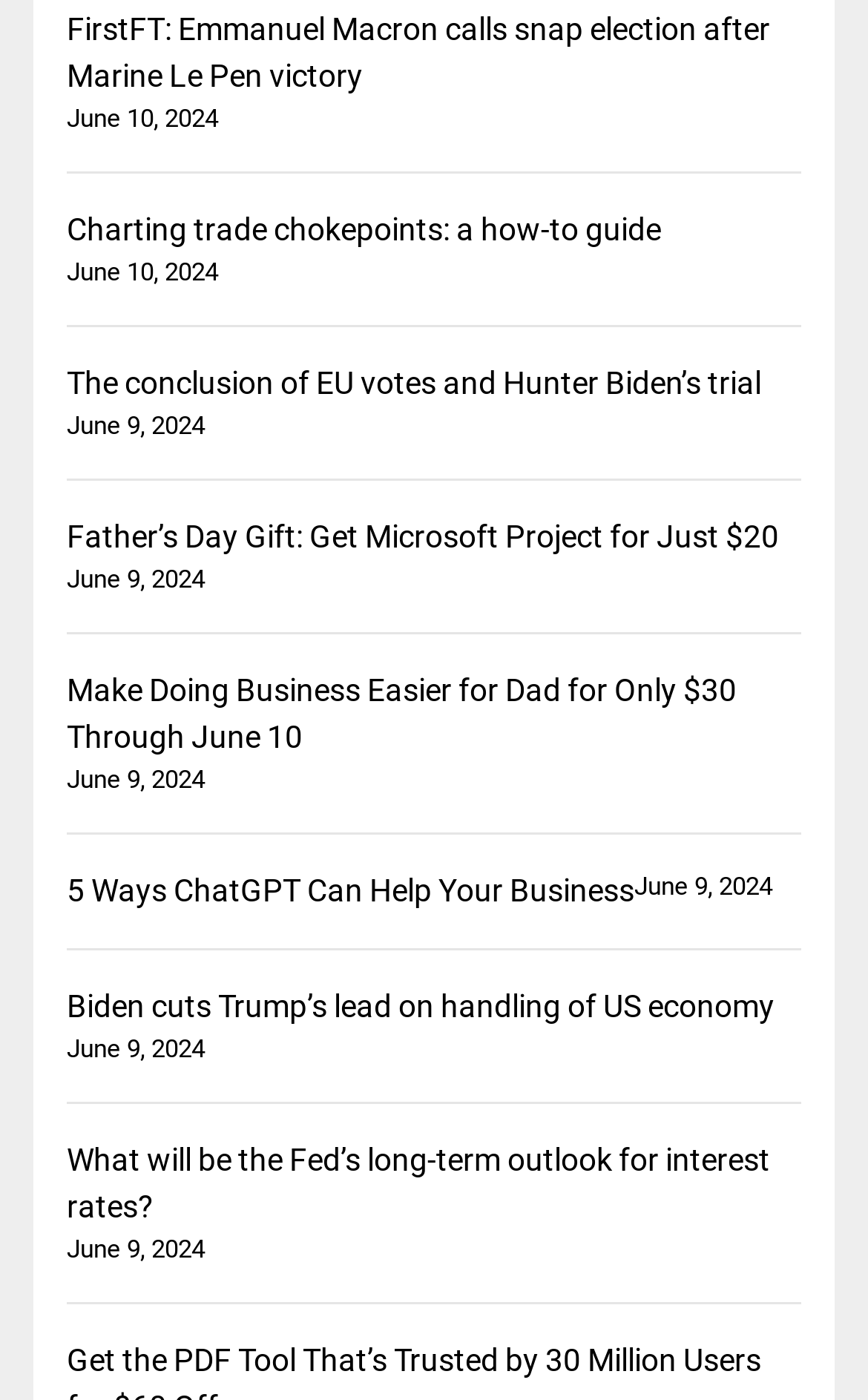Locate the bounding box coordinates of the clickable region to complete the following instruction: "Learn how ChatGPT can help business."

[0.077, 0.62, 0.731, 0.653]